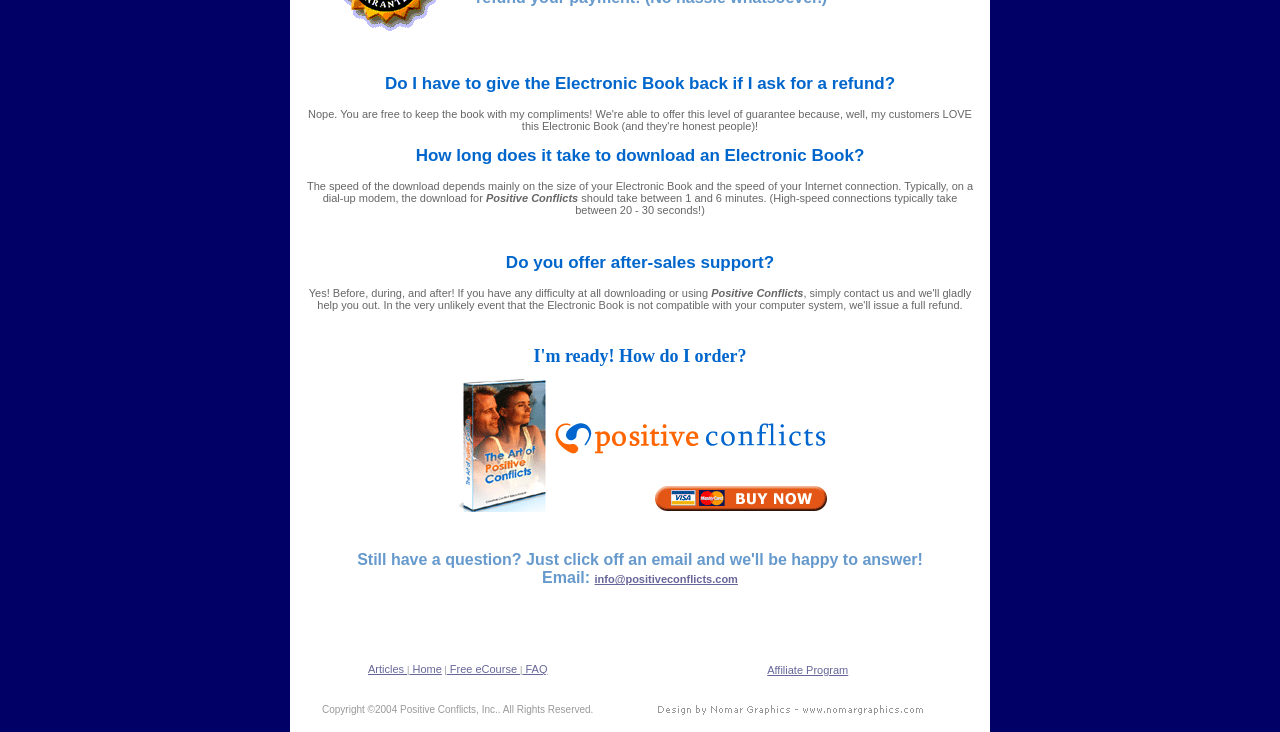Locate the bounding box coordinates of the area you need to click to fulfill this instruction: 'Check the website design credits'. The coordinates must be in the form of four float numbers ranging from 0 to 1: [left, top, right, bottom].

[0.513, 0.973, 0.749, 0.99]